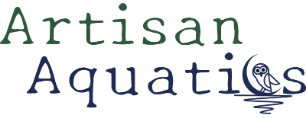Give a short answer to this question using one word or a phrase:
What type of environment does the brand specialize in?

Aquatic